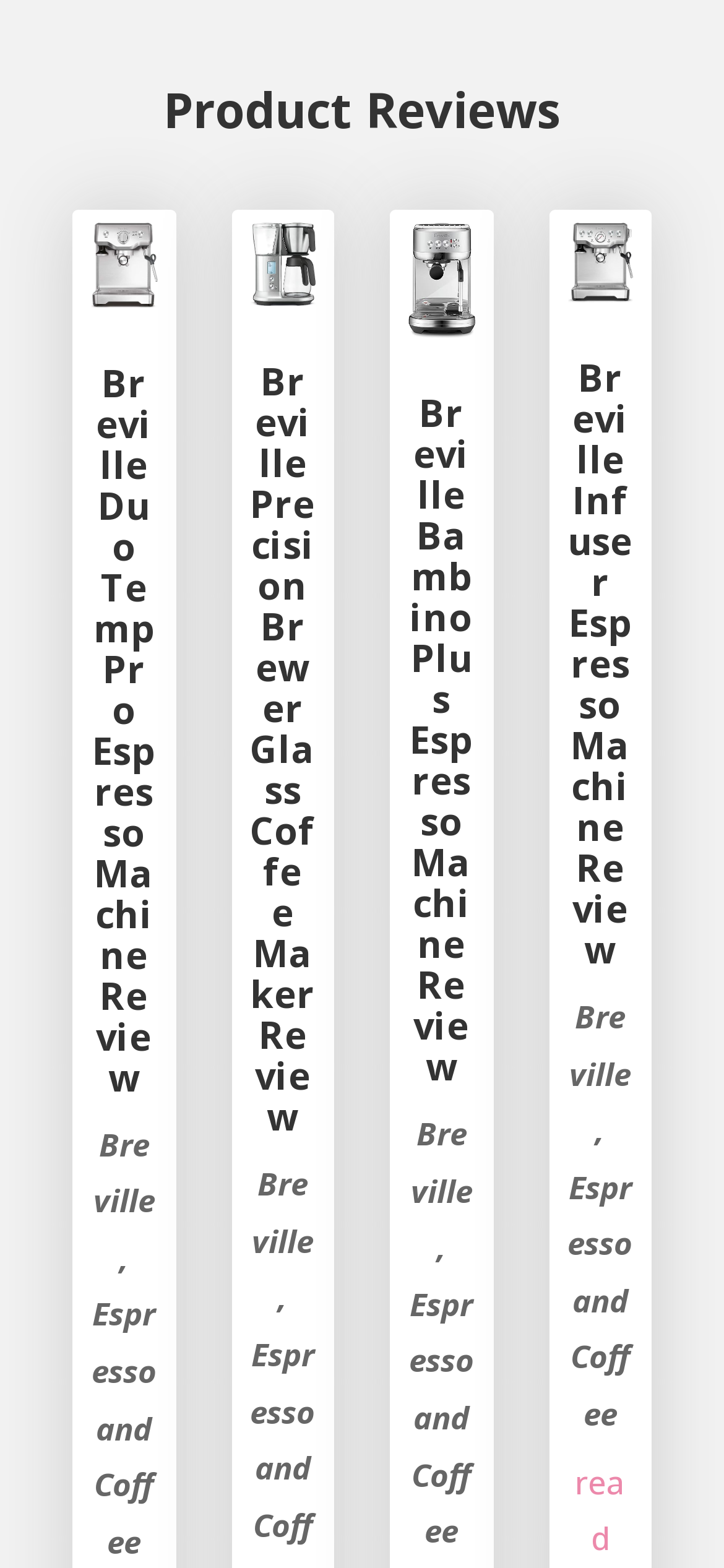Provide a brief response in the form of a single word or phrase:
What is the format of each review?

Image and heading